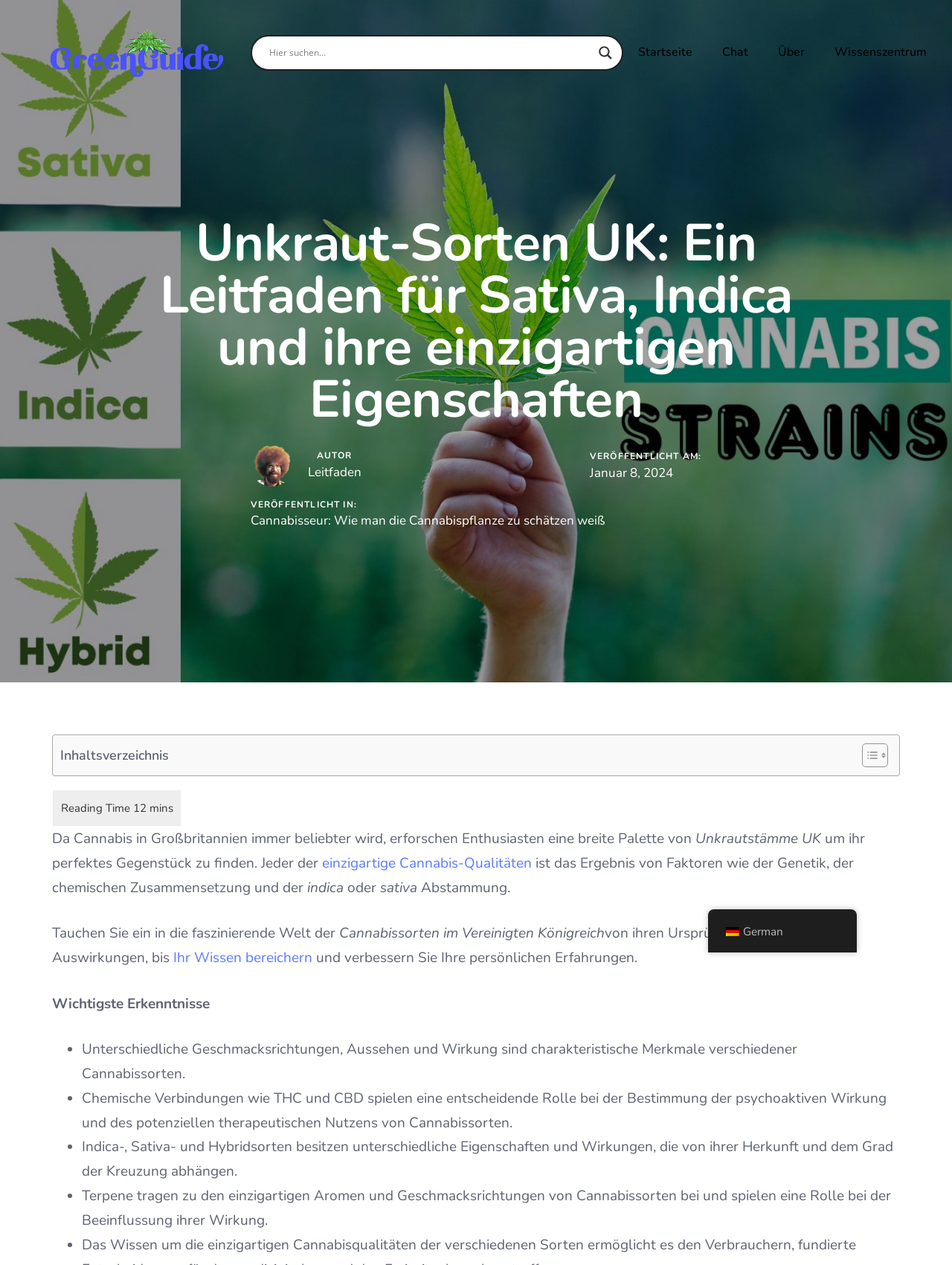Respond with a single word or short phrase to the following question: 
What is the purpose of the search bar?

Search for cannabis strains